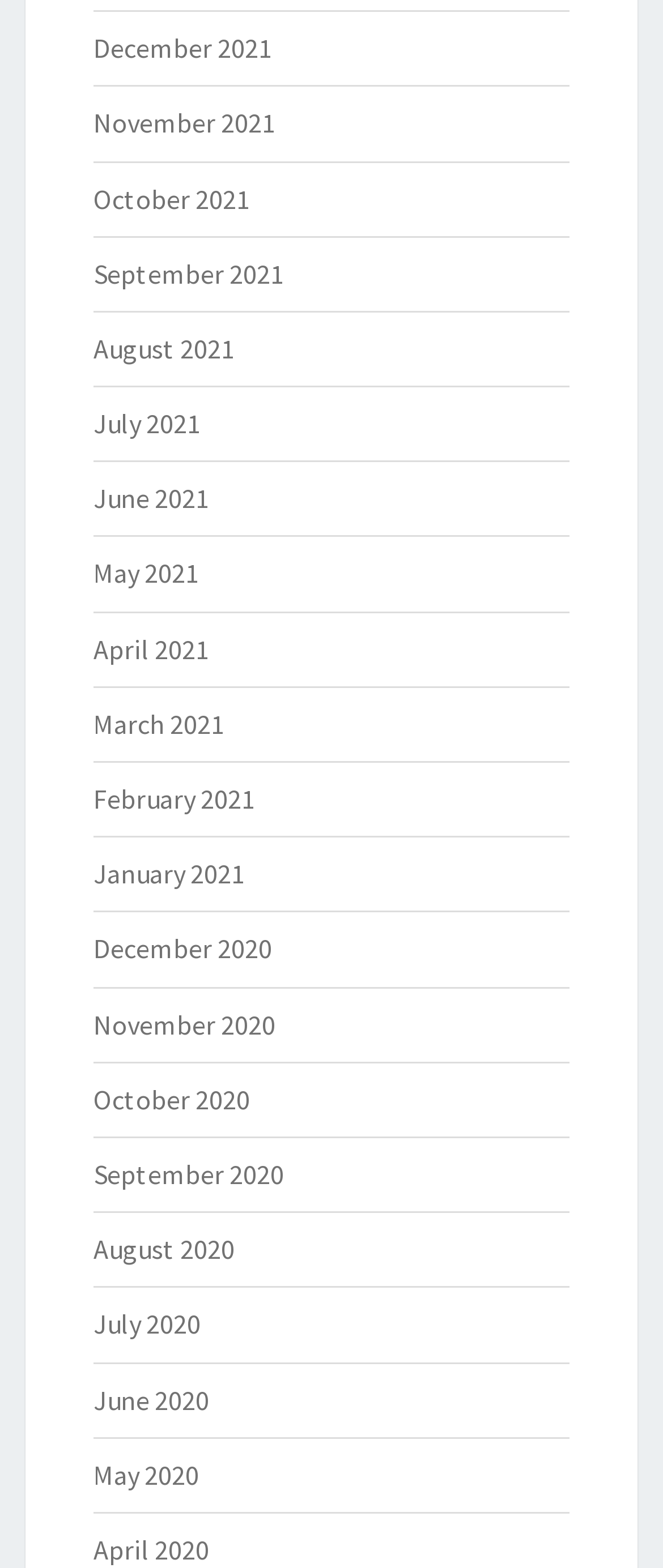Please identify the bounding box coordinates of the clickable region that I should interact with to perform the following instruction: "view June 2021". The coordinates should be expressed as four float numbers between 0 and 1, i.e., [left, top, right, bottom].

[0.141, 0.307, 0.315, 0.329]